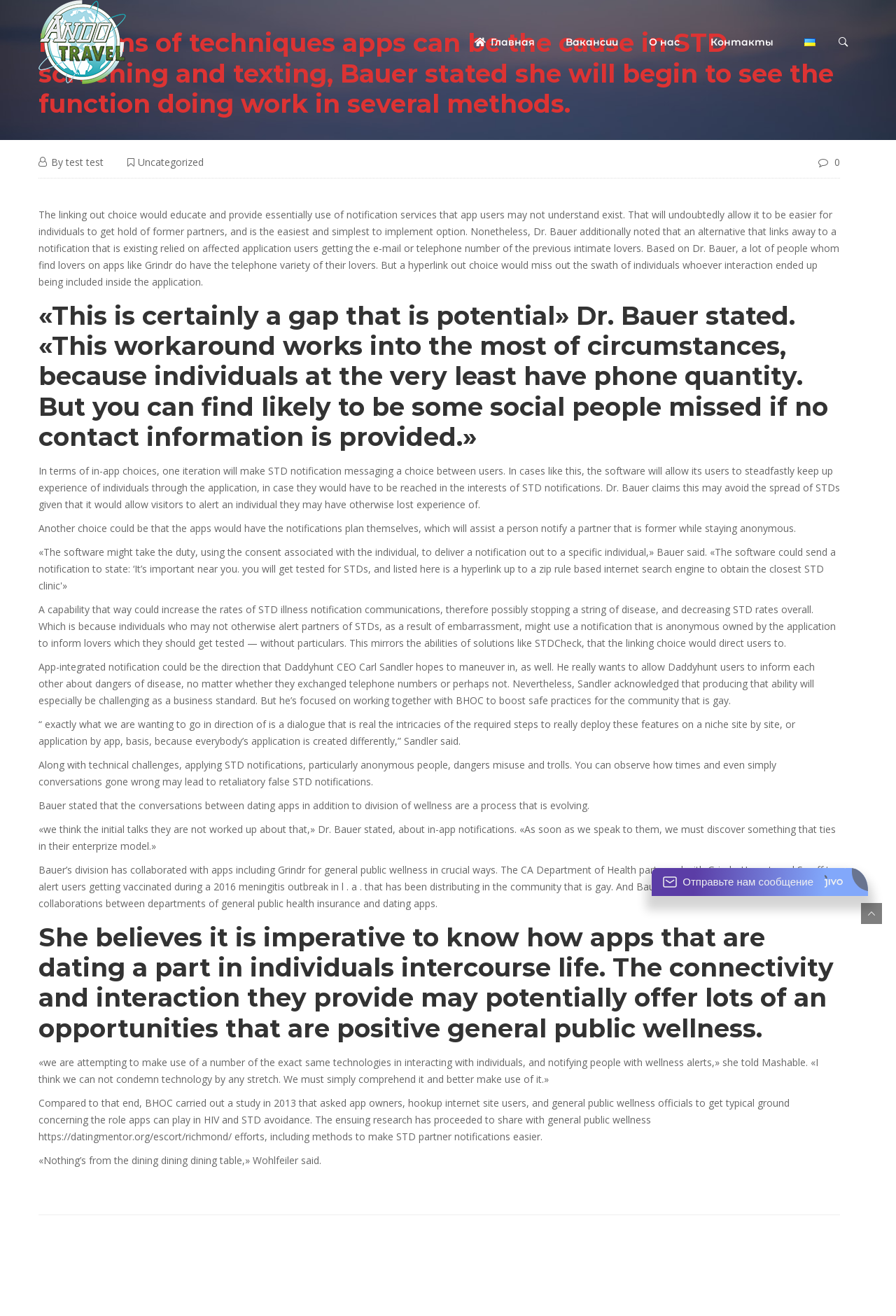What is the purpose of the search bar?
Answer the question with a single word or phrase, referring to the image.

To search the website